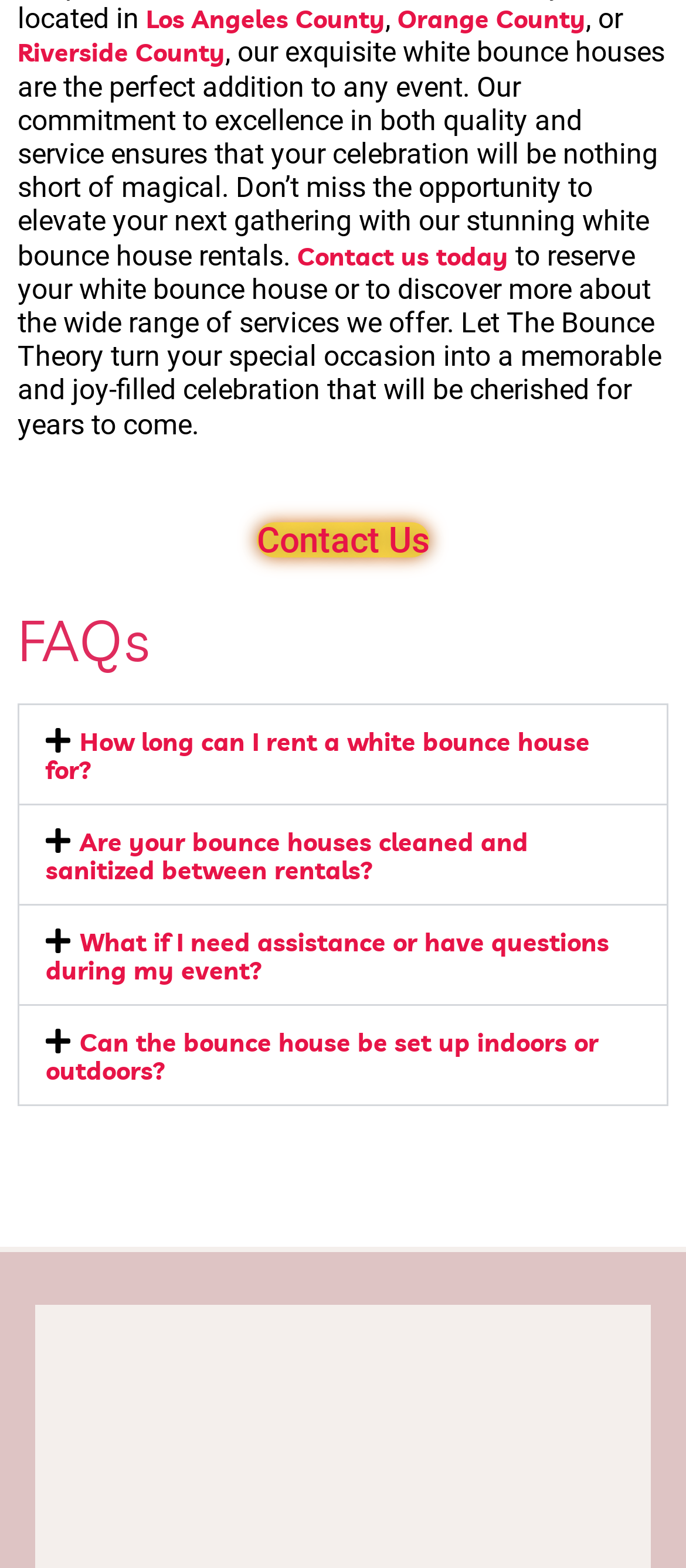Identify the bounding box coordinates of the region I need to click to complete this instruction: "Contact us today".

[0.433, 0.153, 0.741, 0.173]